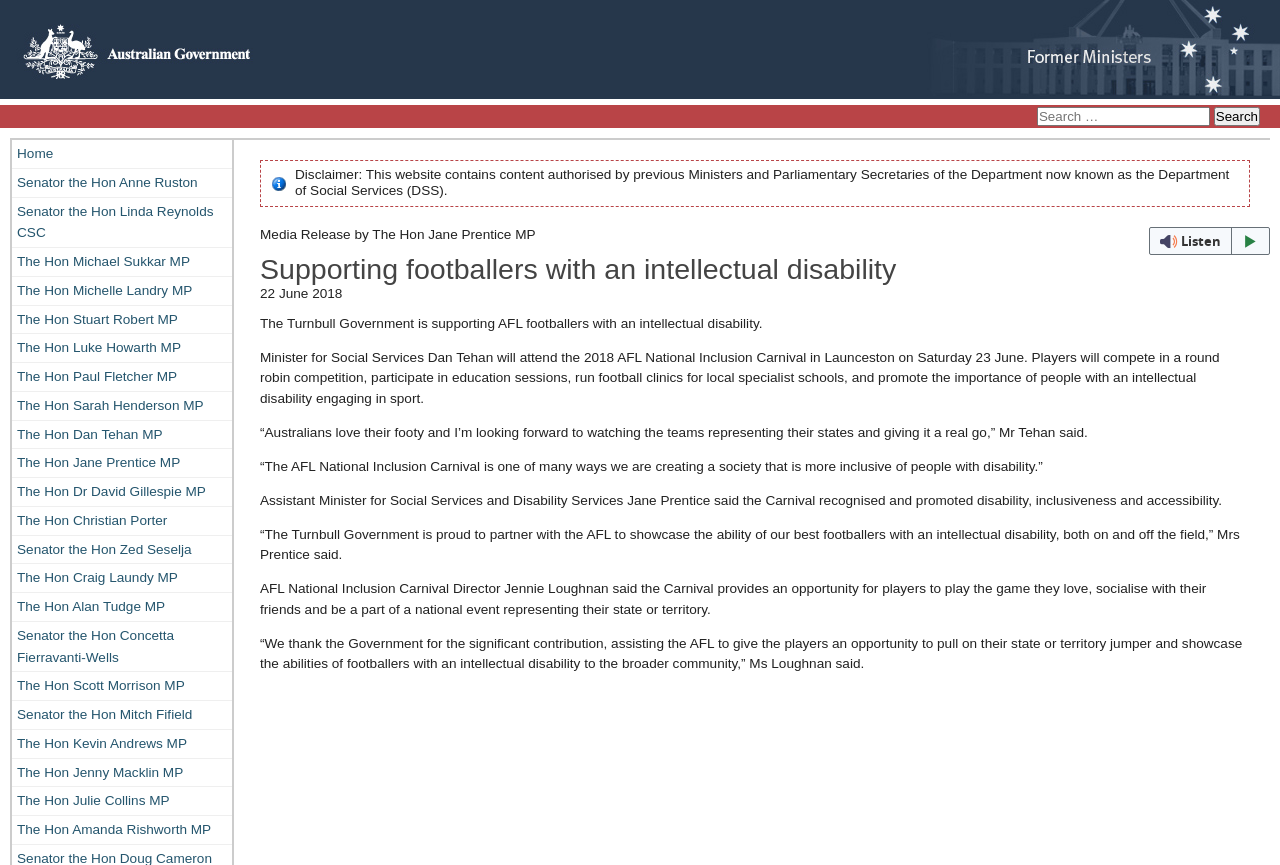Find and specify the bounding box coordinates that correspond to the clickable region for the instruction: "Listen to the webpage with webReader".

[0.898, 0.262, 0.992, 0.294]